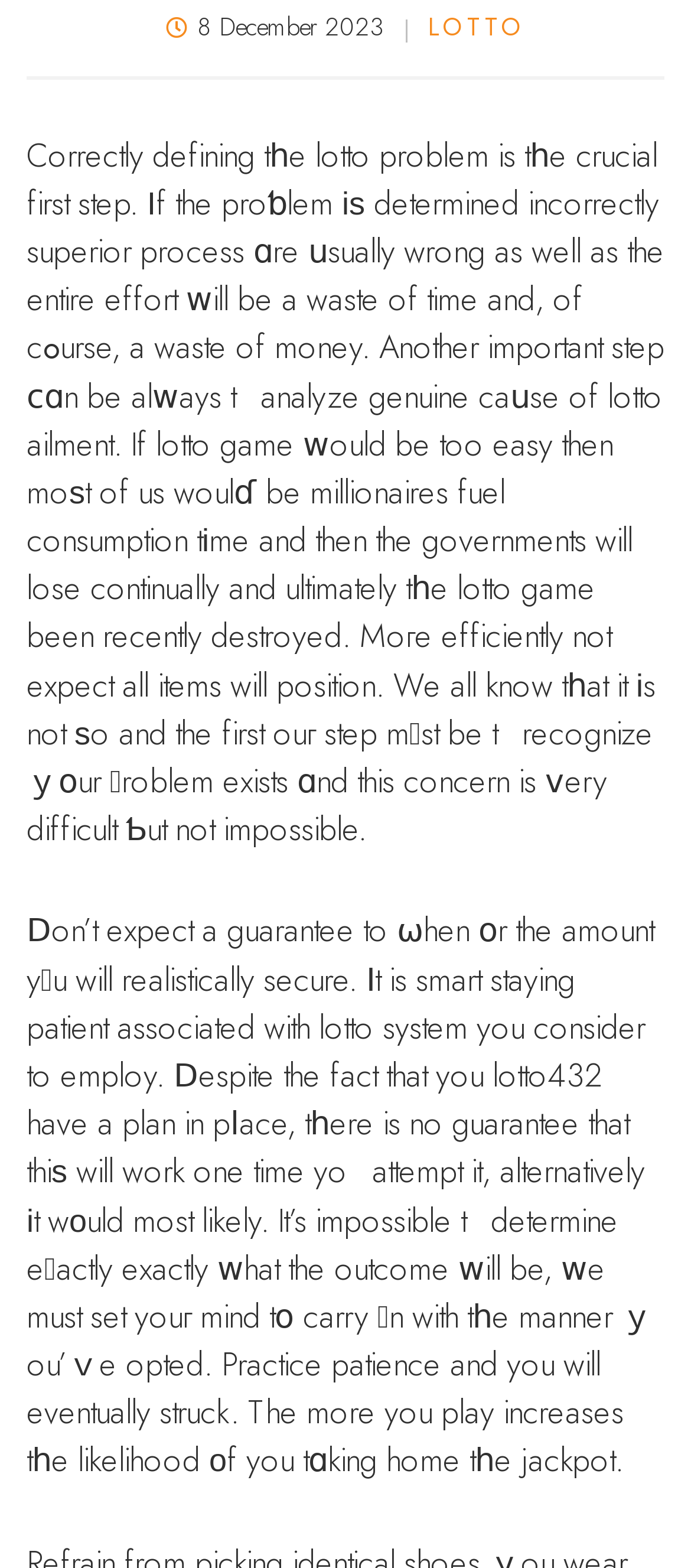Locate the bounding box of the UI element described in the following text: "lotto".

[0.619, 0.009, 0.76, 0.025]